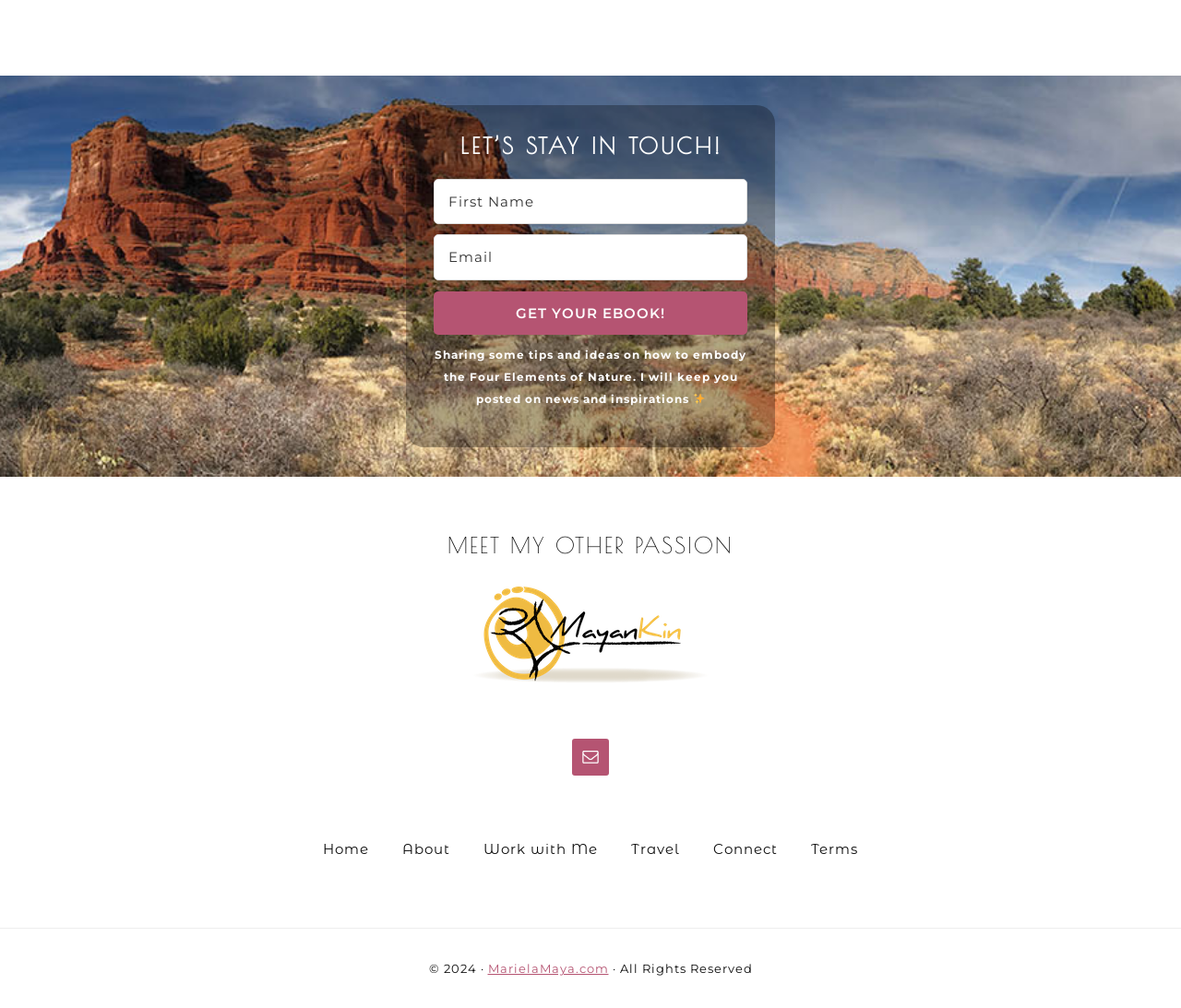Locate the bounding box coordinates of the clickable part needed for the task: "Click GET YOUR EBOOK!".

[0.367, 0.289, 0.633, 0.332]